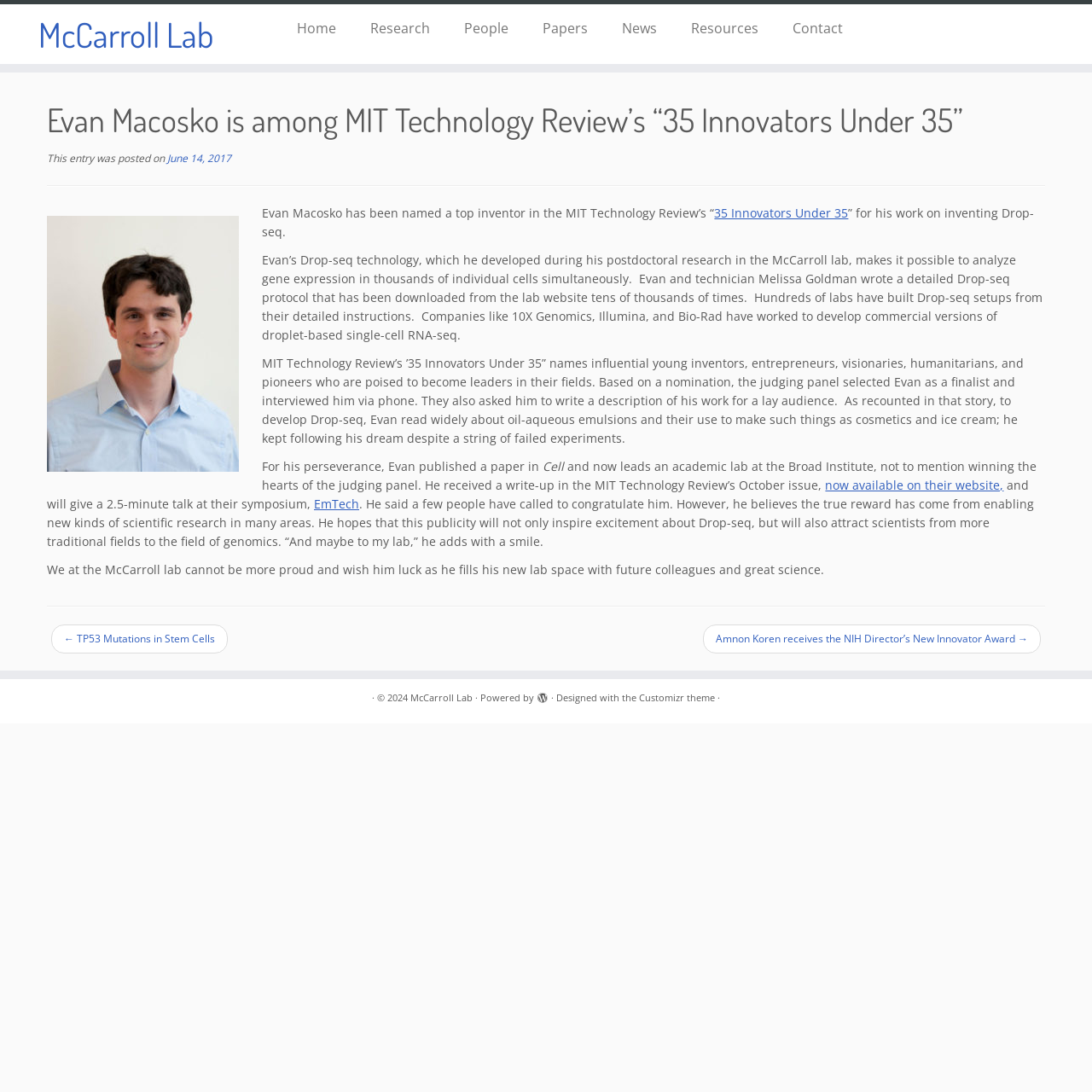Identify the bounding box coordinates of the clickable region required to complete the instruction: "Click on the Home link". The coordinates should be given as four float numbers within the range of 0 and 1, i.e., [left, top, right, bottom].

[0.268, 0.013, 0.324, 0.038]